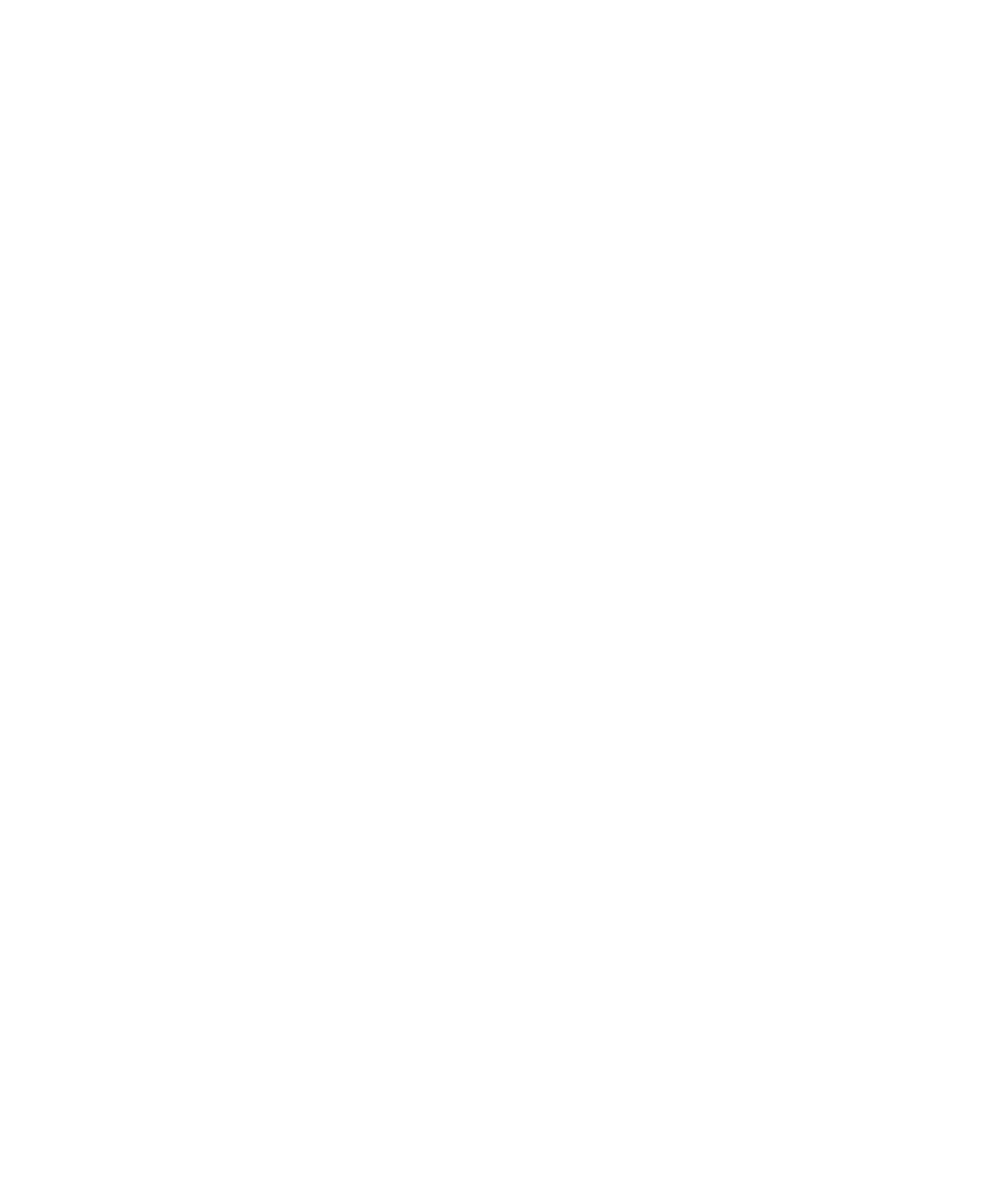What is the topic of the first heading?
Observe the image and answer the question with a one-word or short phrase response.

Shortcuts